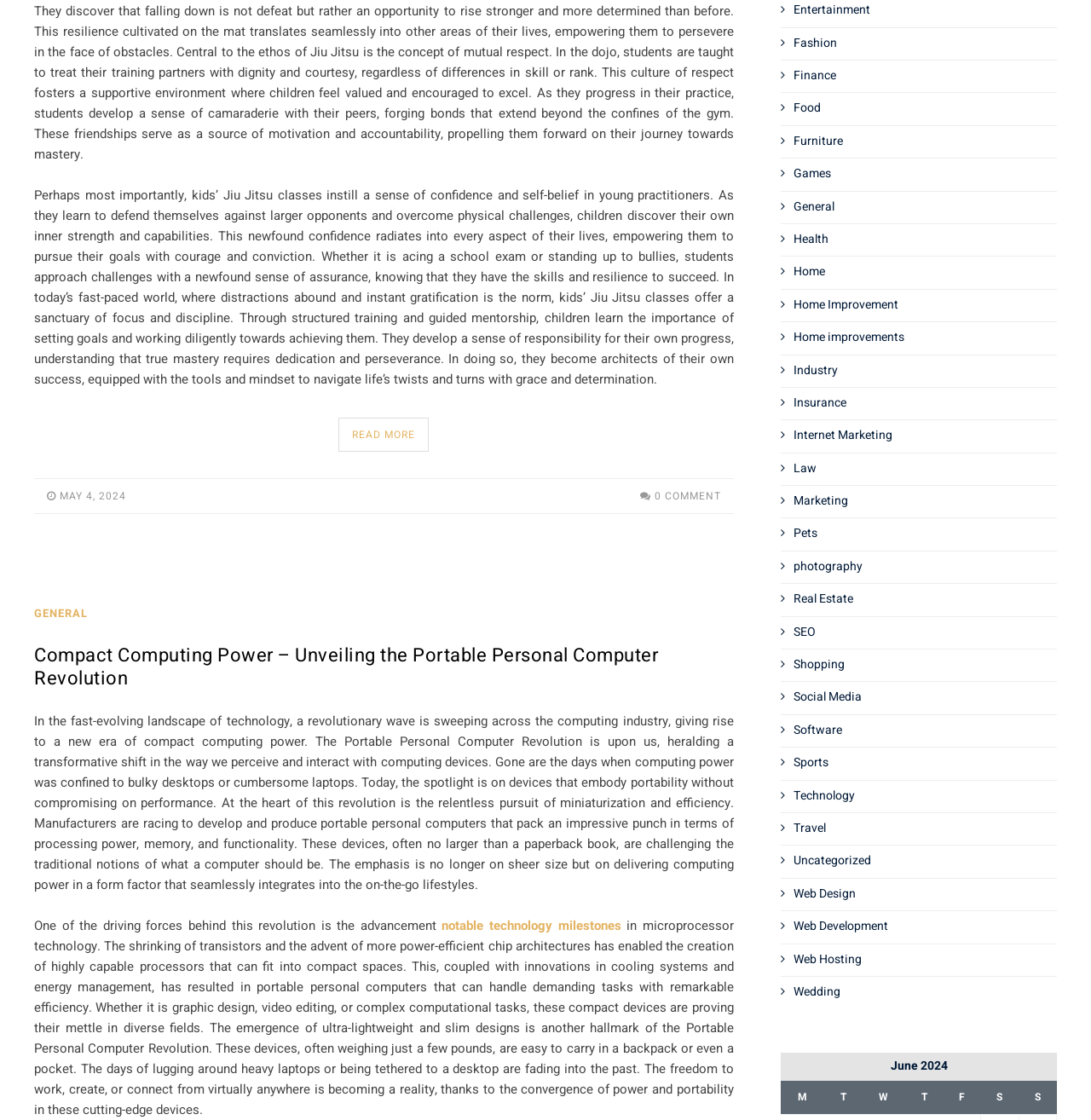Answer the question using only a single word or phrase: 
What is the date mentioned in the article?

MAY 4, 2024